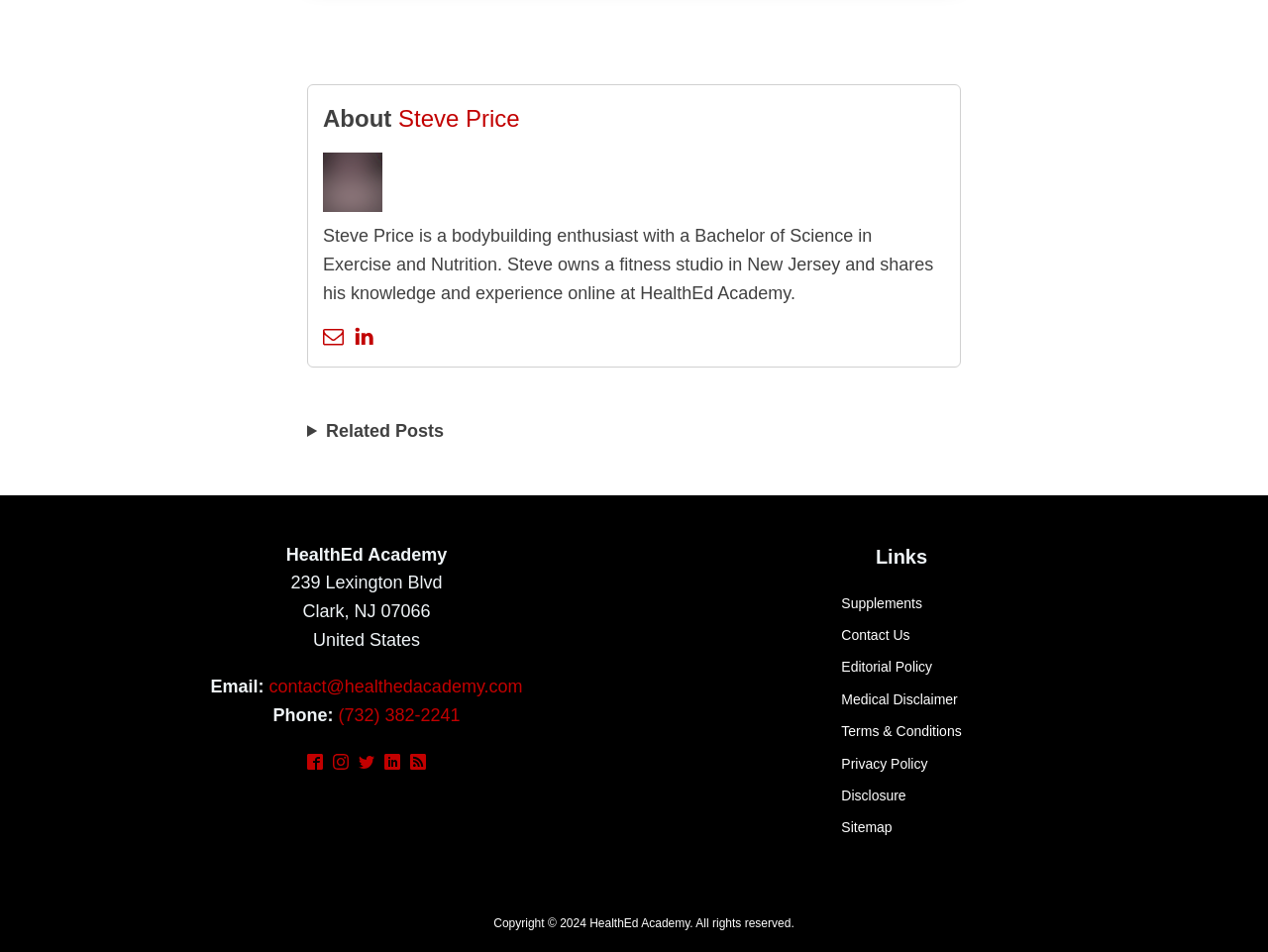Identify the bounding box coordinates of the part that should be clicked to carry out this instruction: "Learn about HealthEd Academy's editorial policy".

[0.664, 0.689, 0.758, 0.713]